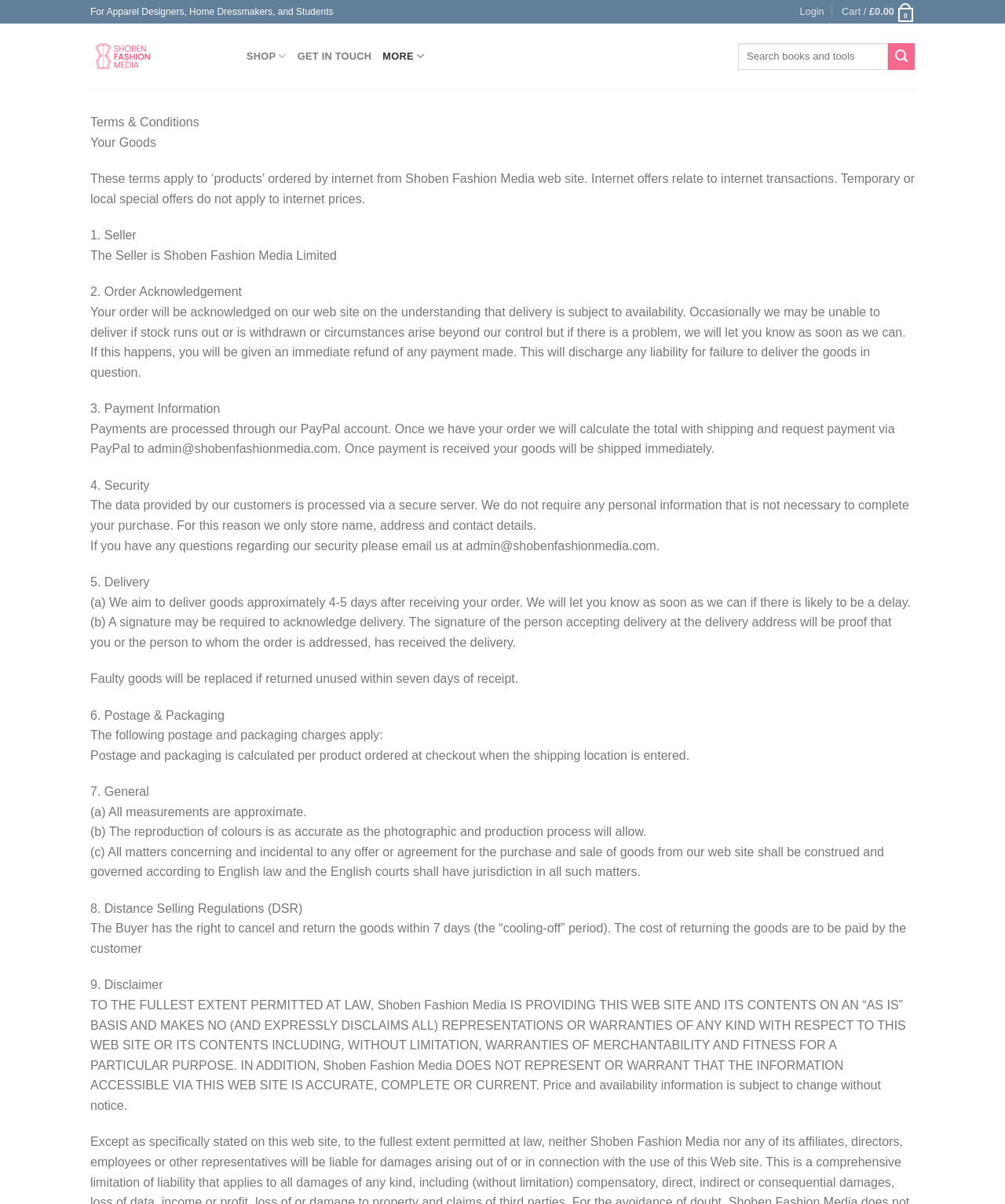What is the refund policy for faulty goods?
Look at the image and respond with a single word or a short phrase.

Replace within 7 days